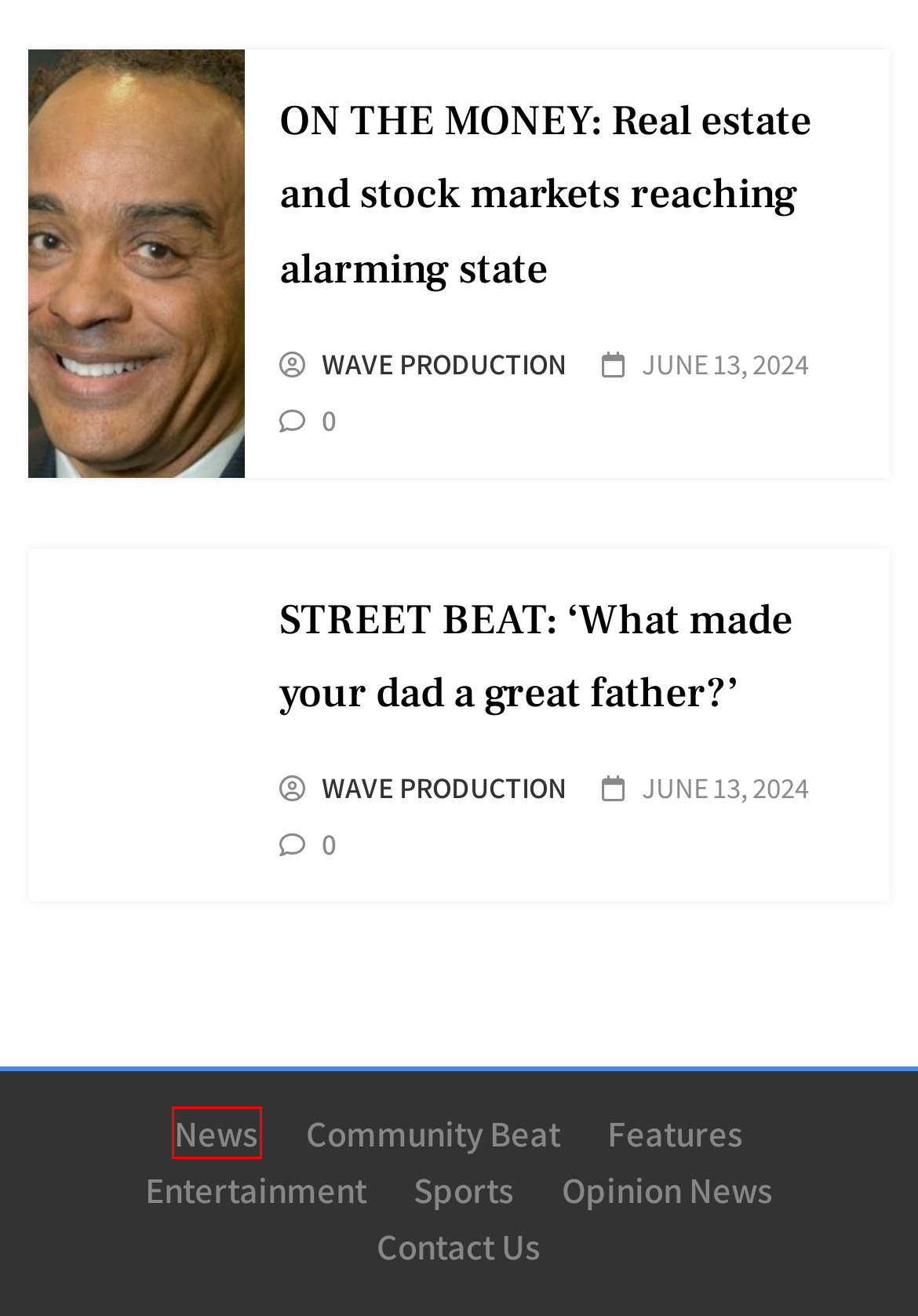Consider the screenshot of a webpage with a red bounding box and select the webpage description that best describes the new page that appears after clicking the element inside the red box. Here are the candidates:
A. Features
B. Contact Us
C. Sports
D. News
E. $253 million used to pay COVID-related utility bills
F. STREET BEAT: ‘What made your dad a great father?’
G. Community Beat
H. teacher

D